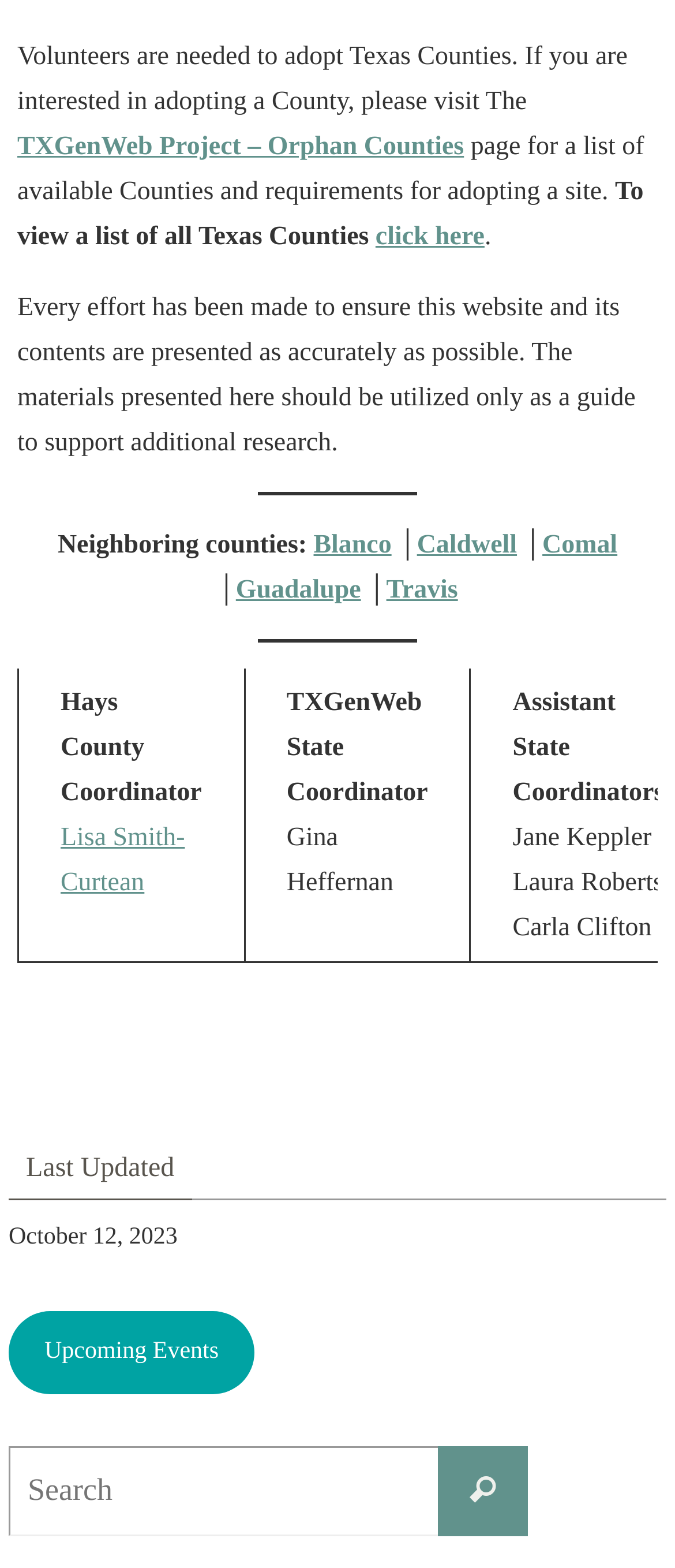Using the provided description Comal, find the bounding box coordinates for the UI element. Provide the coordinates in (top-left x, top-left y, bottom-right x, bottom-right y) format, ensuring all values are between 0 and 1.

[0.803, 0.338, 0.915, 0.356]